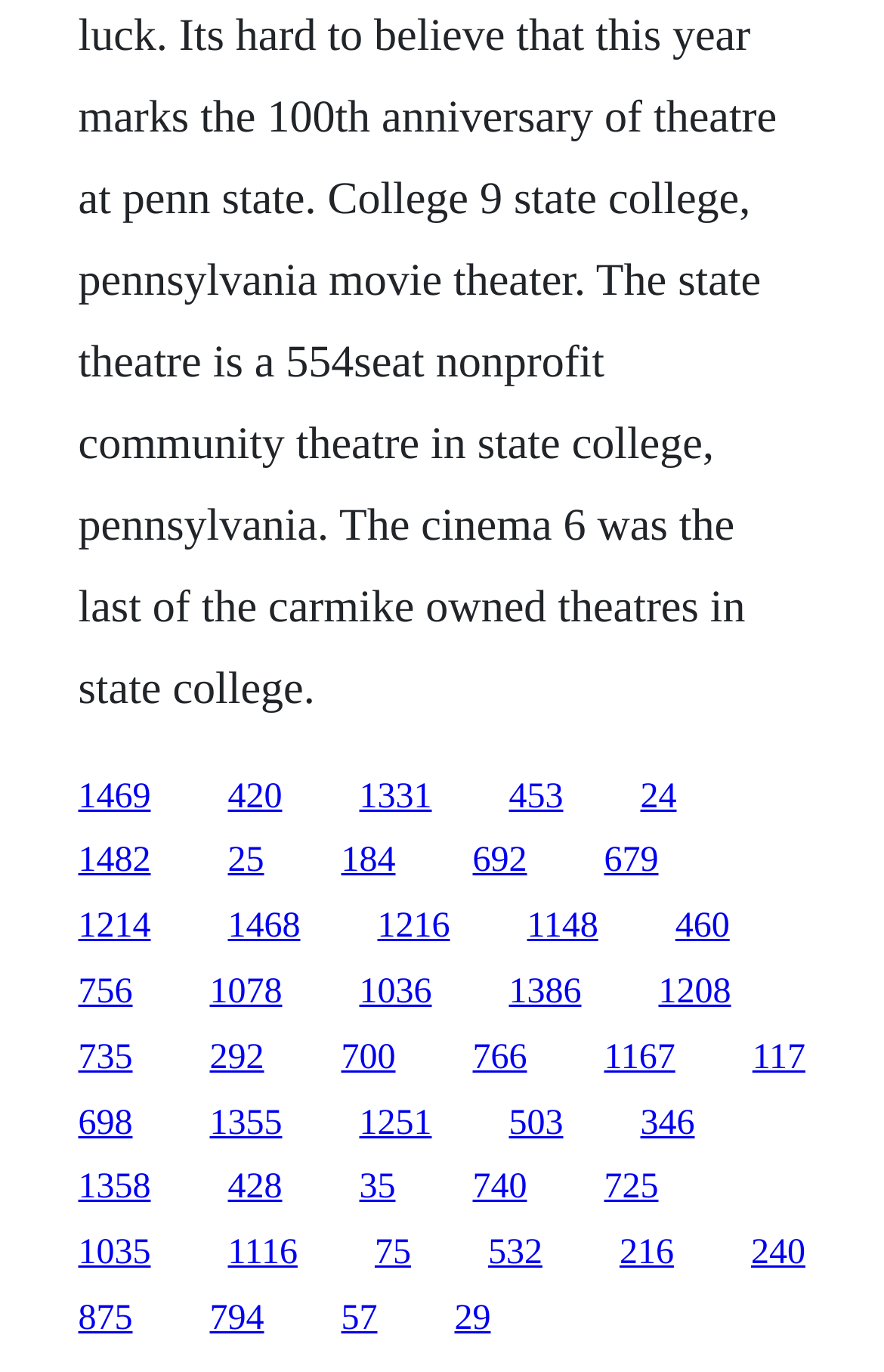Can you find the bounding box coordinates for the element to click on to achieve the instruction: "visit the second link"?

[0.258, 0.566, 0.319, 0.594]